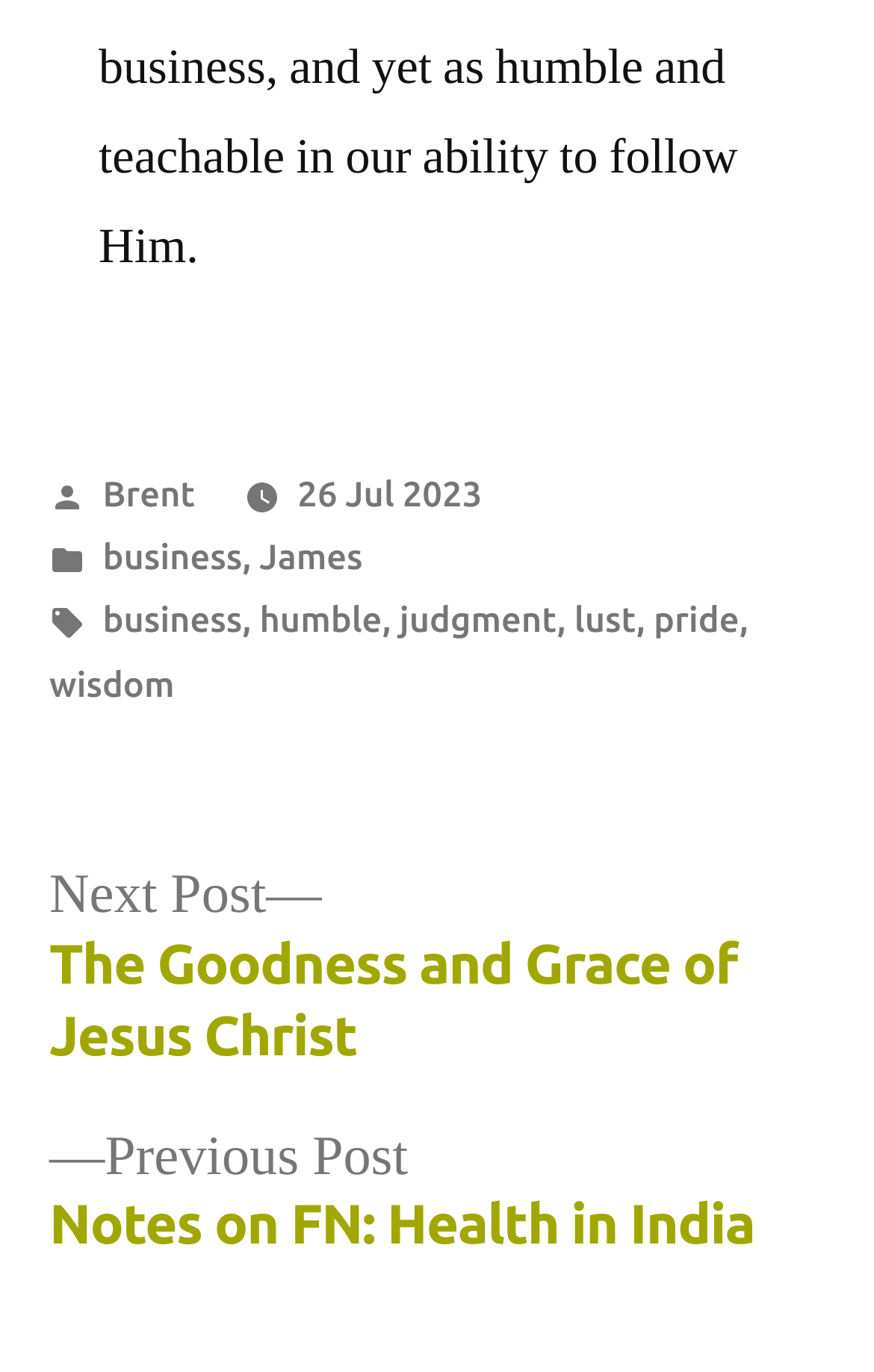What category is the post in?
Offer a detailed and full explanation in response to the question.

The category of the post can be found in the footer section of the webpage, where it says 'Posted in' followed by a link to 'business'.